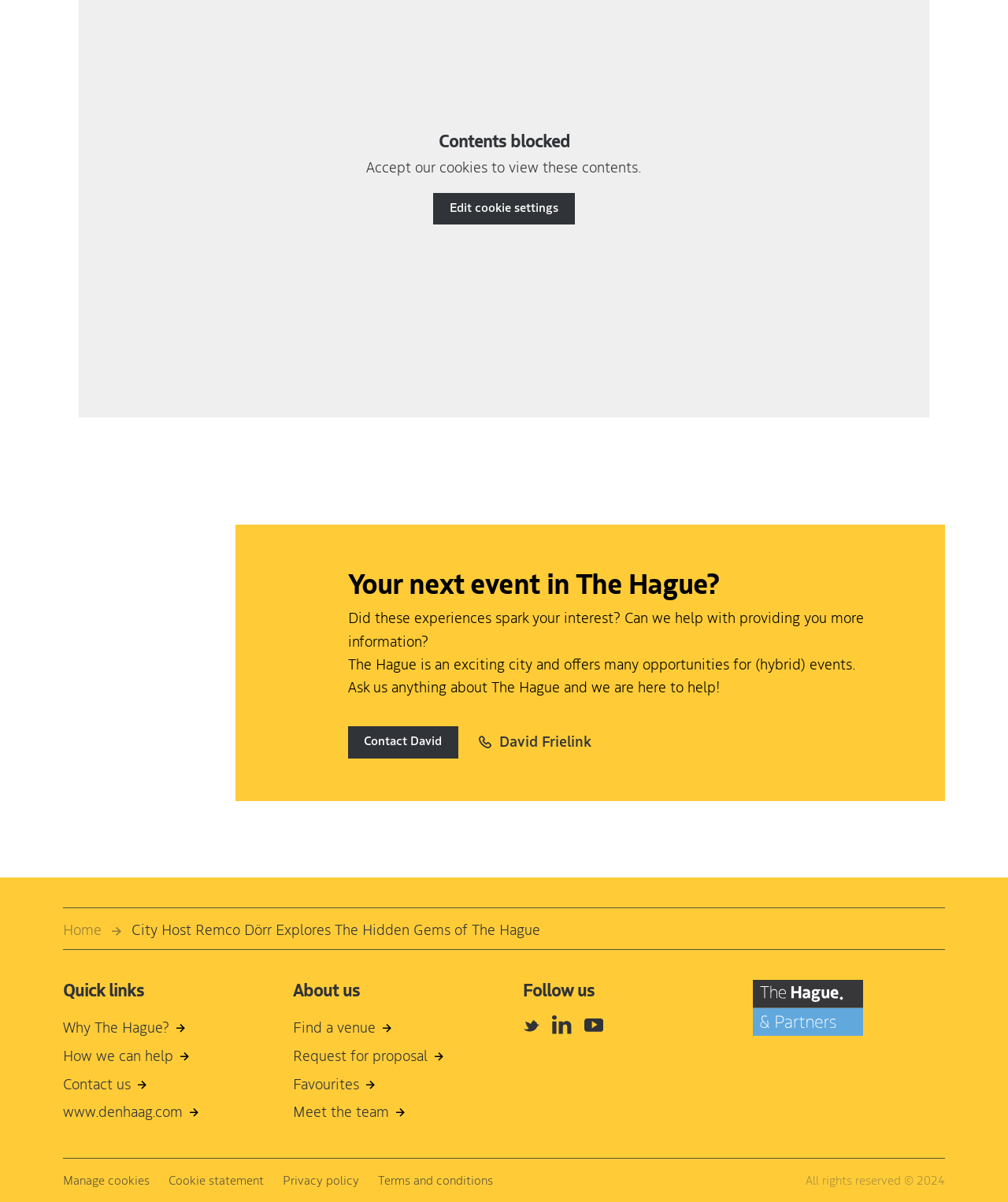Based on the image, give a detailed response to the question: What is the name of the person in the image?

The image is located at the top of the webpage, and it has a caption 'David Frielink'. This suggests that the person in the image is David Frielink.